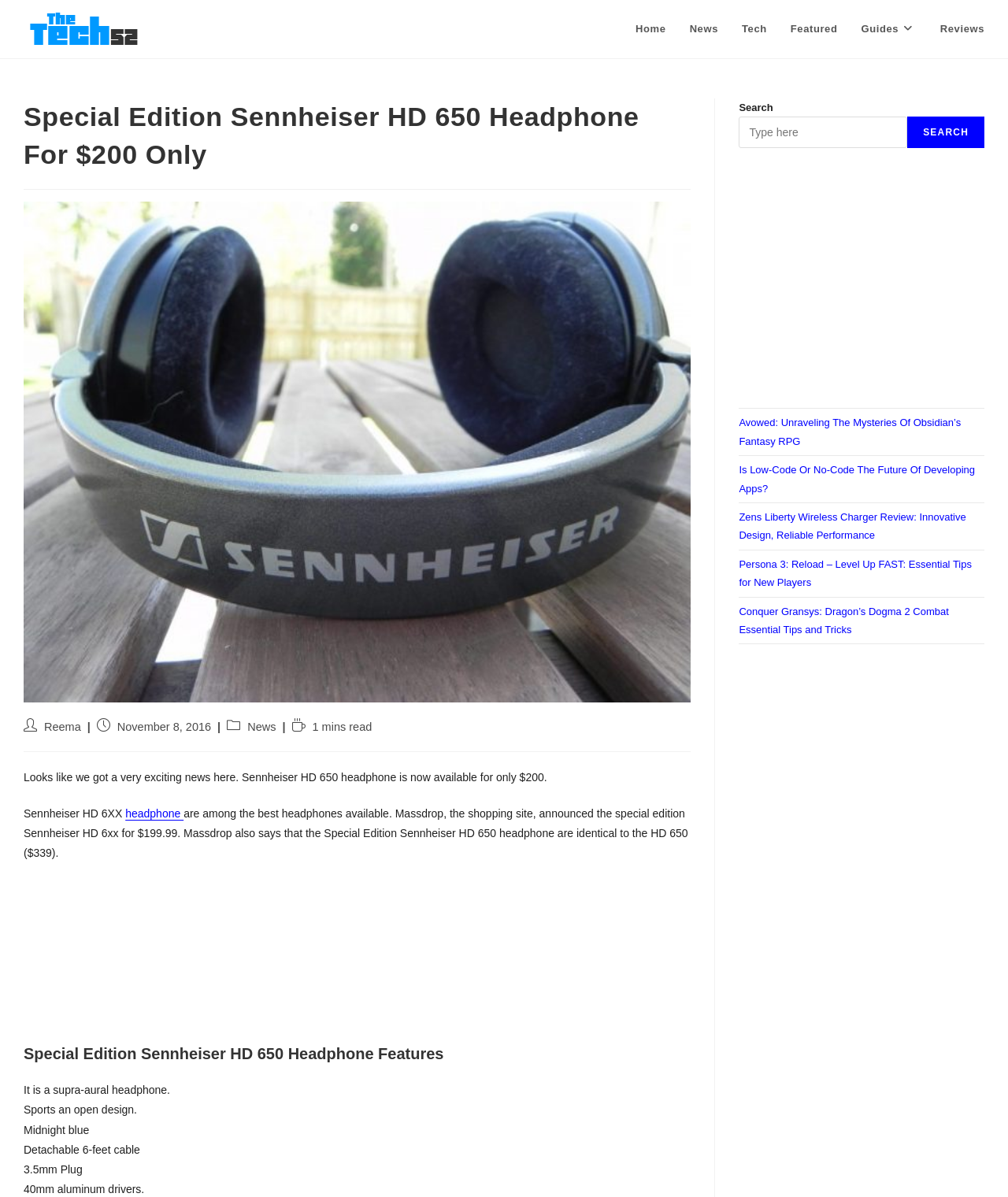What is the type of headphone design? From the image, respond with a single word or brief phrase.

Open design